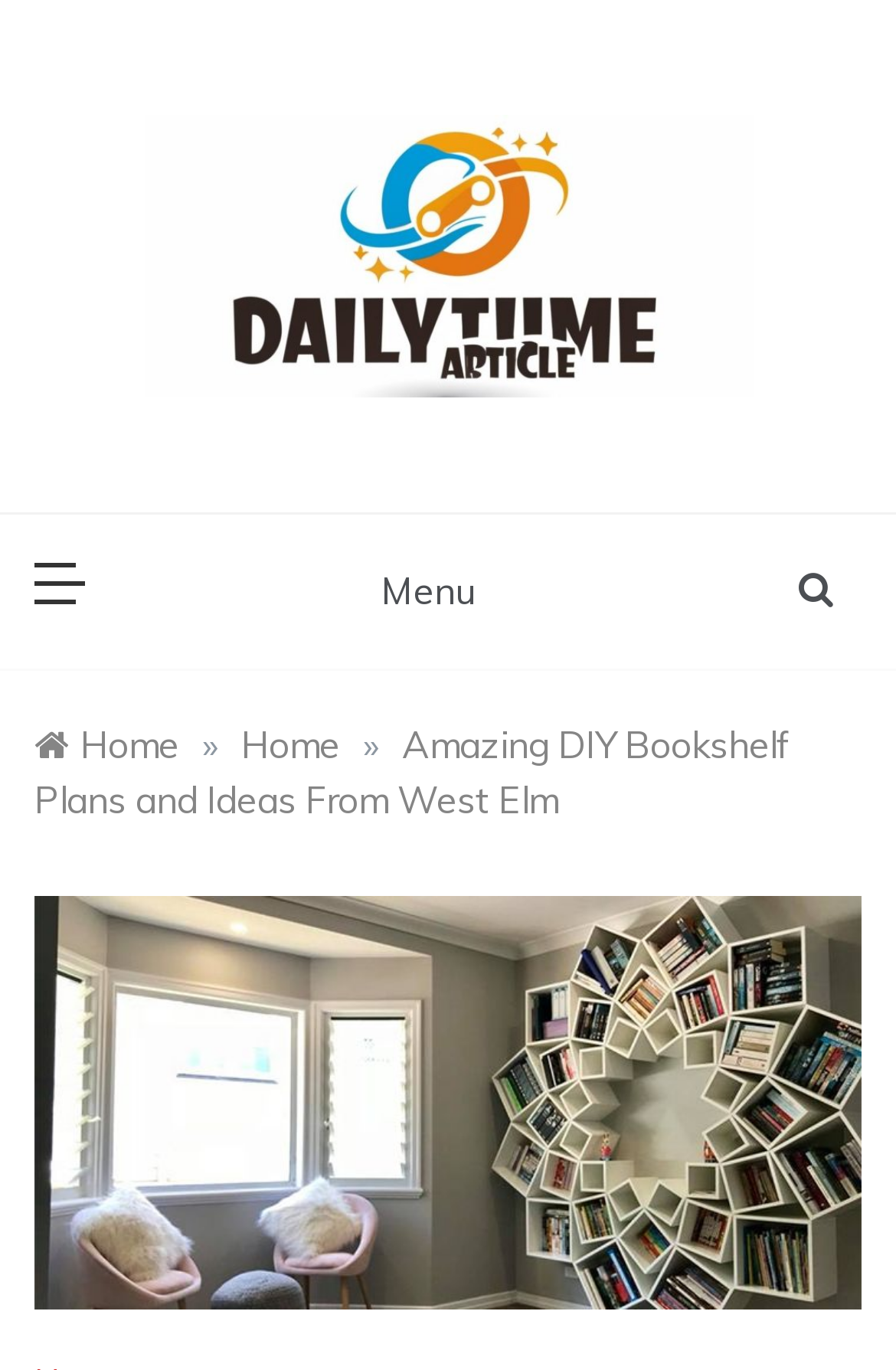Please answer the following question using a single word or phrase: 
How many buttons are on the top row?

2